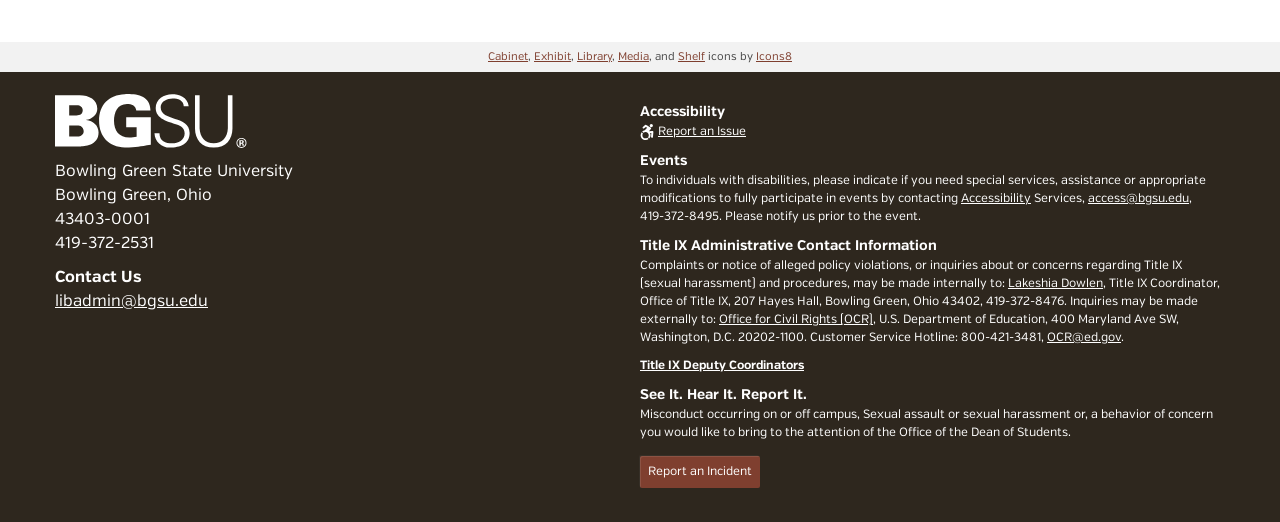Find the bounding box coordinates of the clickable area that will achieve the following instruction: "Report an accessibility issue".

[0.5, 0.24, 0.583, 0.265]